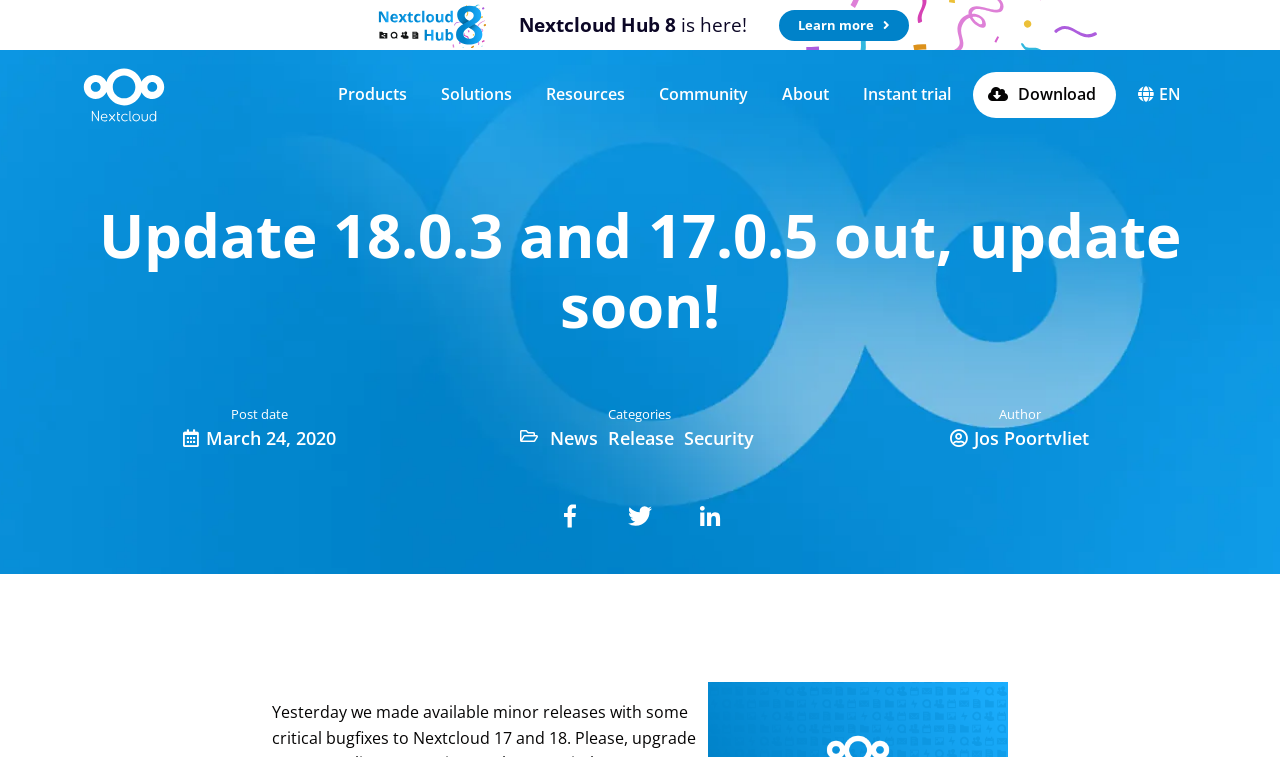Answer in one word or a short phrase: 
How many navigation links are there?

7